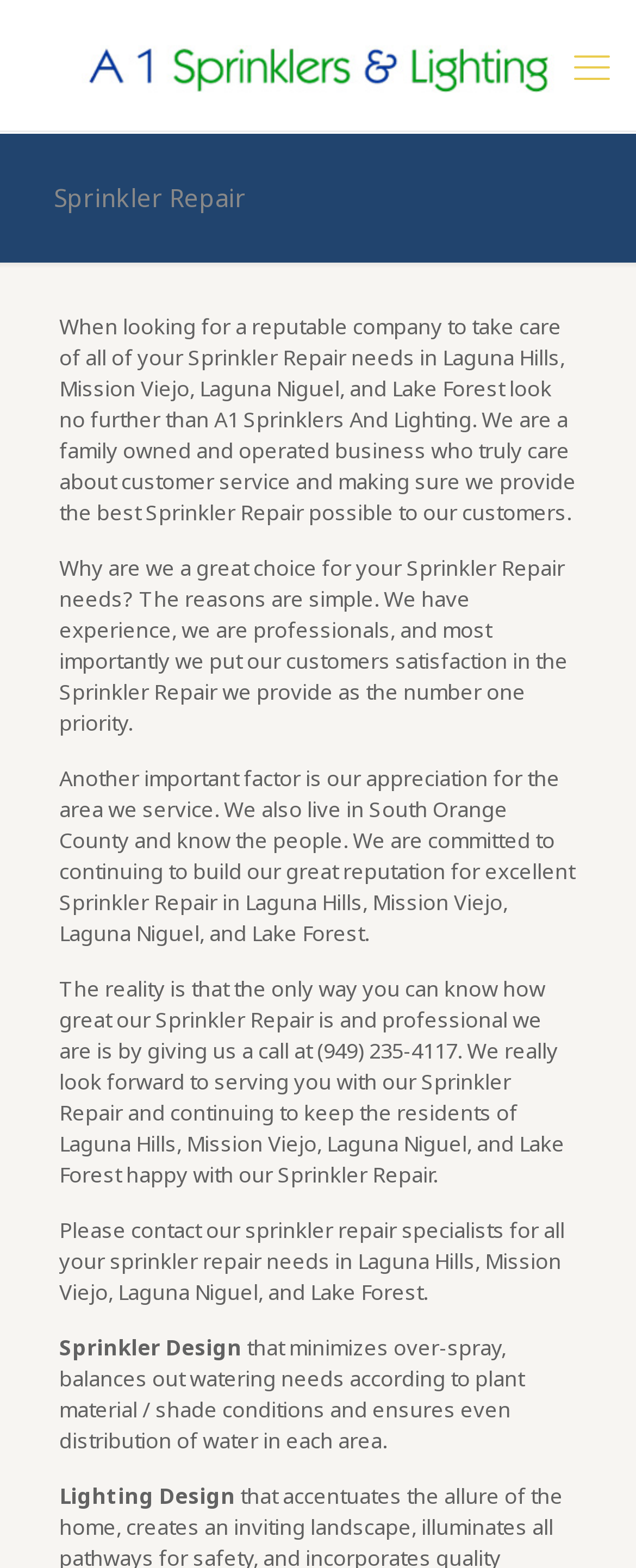Construct a thorough caption encompassing all aspects of the webpage.

The webpage is about A 1 Sprinklers And Lighting, a company that provides sprinkler repair services in Laguna Hills, Mission Viejo, Laguna Niguel, and Lake Forest. At the top left of the page, there is a logo link with an image. On the top right, there is a link with a hamburger menu icon.

Below the logo, there is a heading that reads "Sprinkler Repair". Underneath the heading, there are four paragraphs of text that describe the company's services and values. The first paragraph explains that the company is a family-owned business that prioritizes customer service and provides quality sprinkler repair. The second paragraph highlights the company's experience, professionalism, and customer satisfaction. The third paragraph mentions the company's appreciation for the local area and its commitment to building a great reputation. The fourth paragraph invites readers to call the company to experience their services firsthand.

Below these paragraphs, there are two sections with headings "Sprinkler Design" and "Lighting Design". The "Sprinkler Design" section has a brief description of the company's design approach, which aims to minimize over-spray and ensure even water distribution. The "Lighting Design" section has a heading only, with no additional text.

Overall, the webpage has a simple layout with a focus on text content that describes the company's services and values.